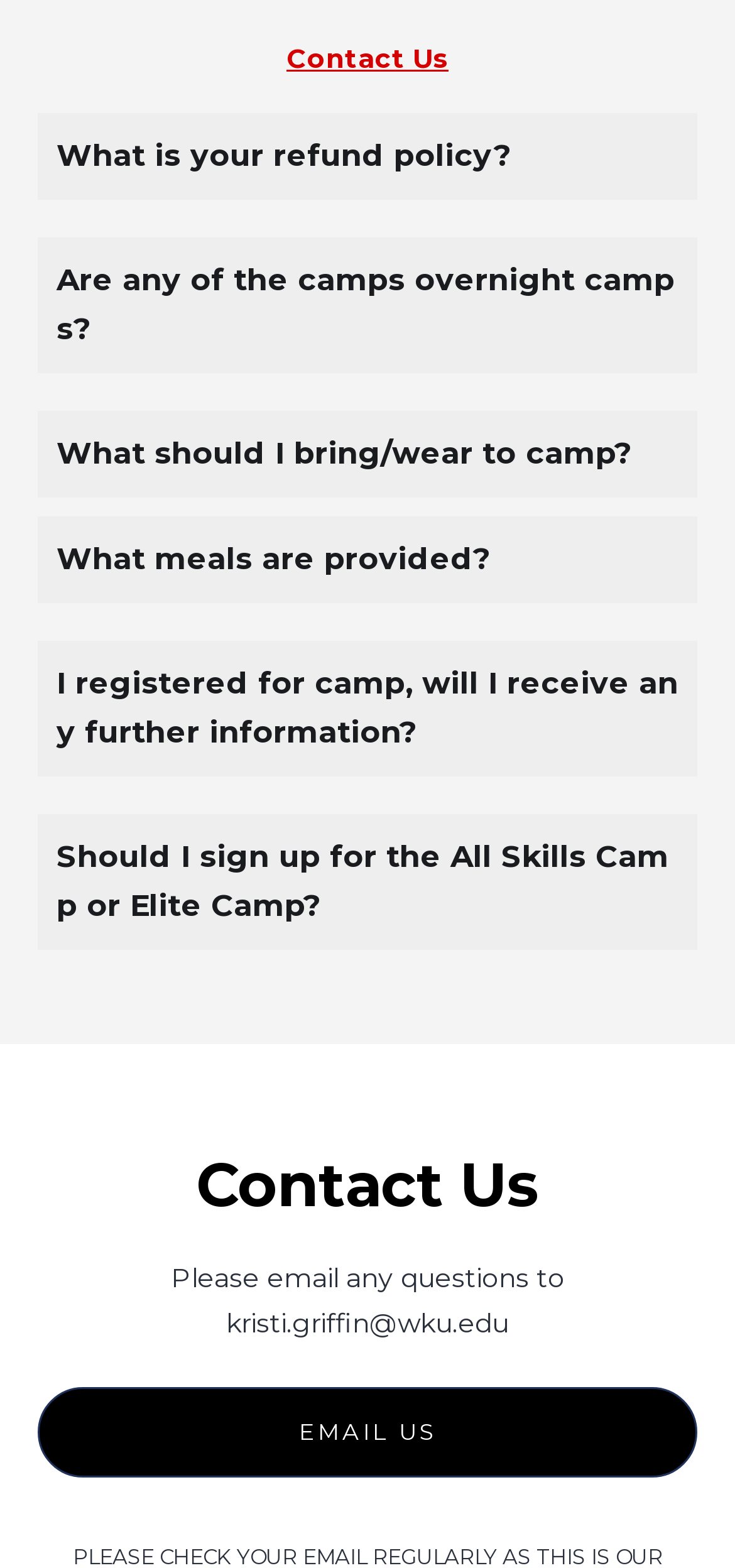Using the provided element description "What meals are provided?", determine the bounding box coordinates of the UI element.

[0.051, 0.329, 0.949, 0.384]